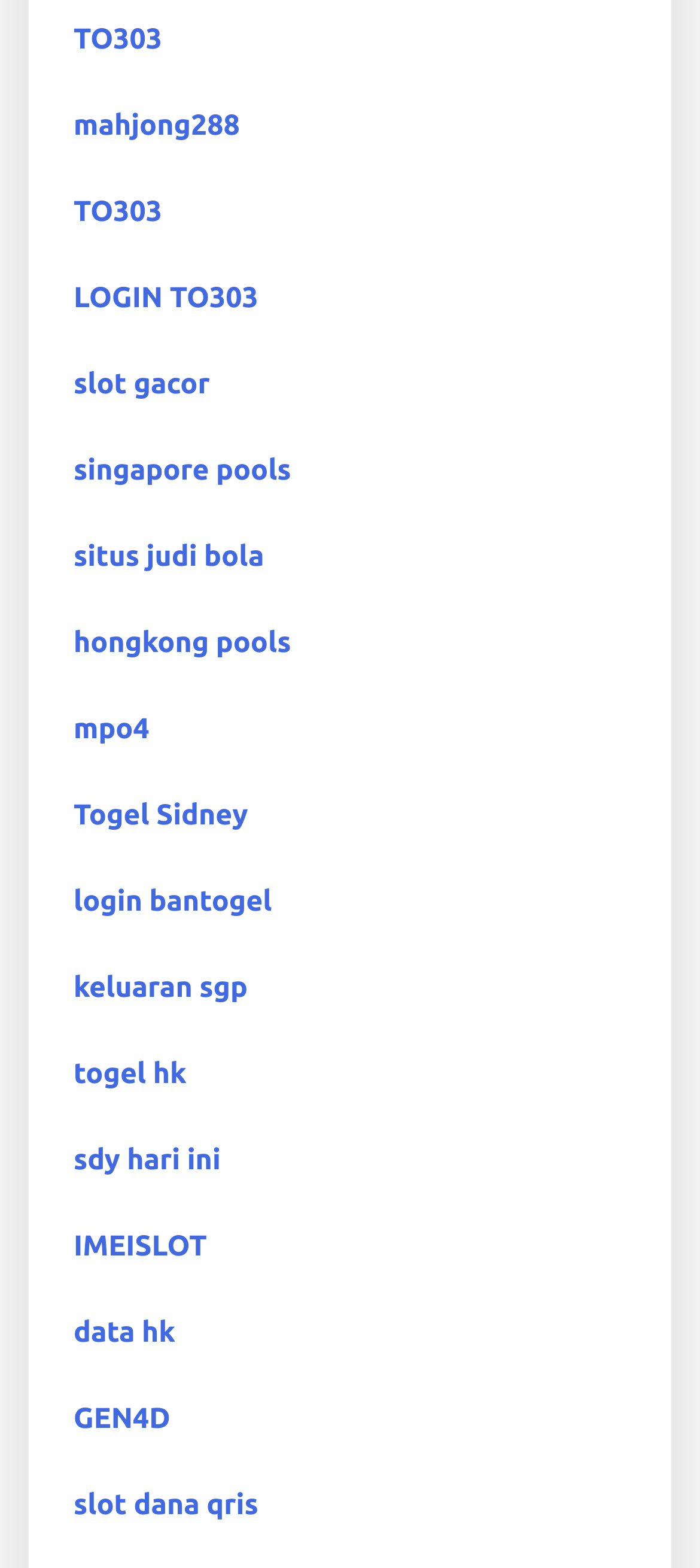What is the last link on the webpage?
Based on the image, respond with a single word or phrase.

slot dana qris